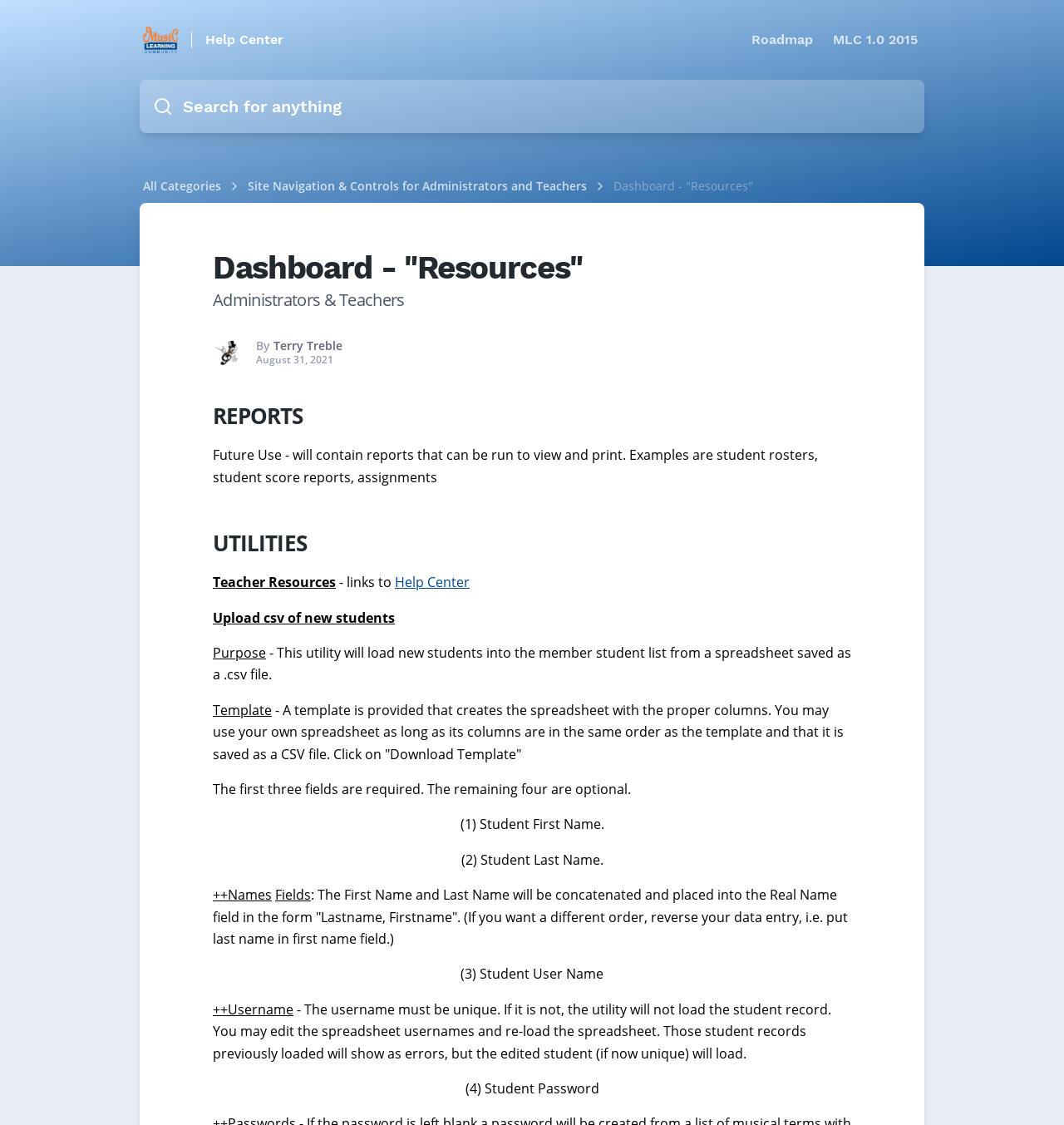Identify the bounding box coordinates for the UI element described as follows: "All Categories". Ensure the coordinates are four float numbers between 0 and 1, formatted as [left, top, right, bottom].

[0.134, 0.158, 0.208, 0.172]